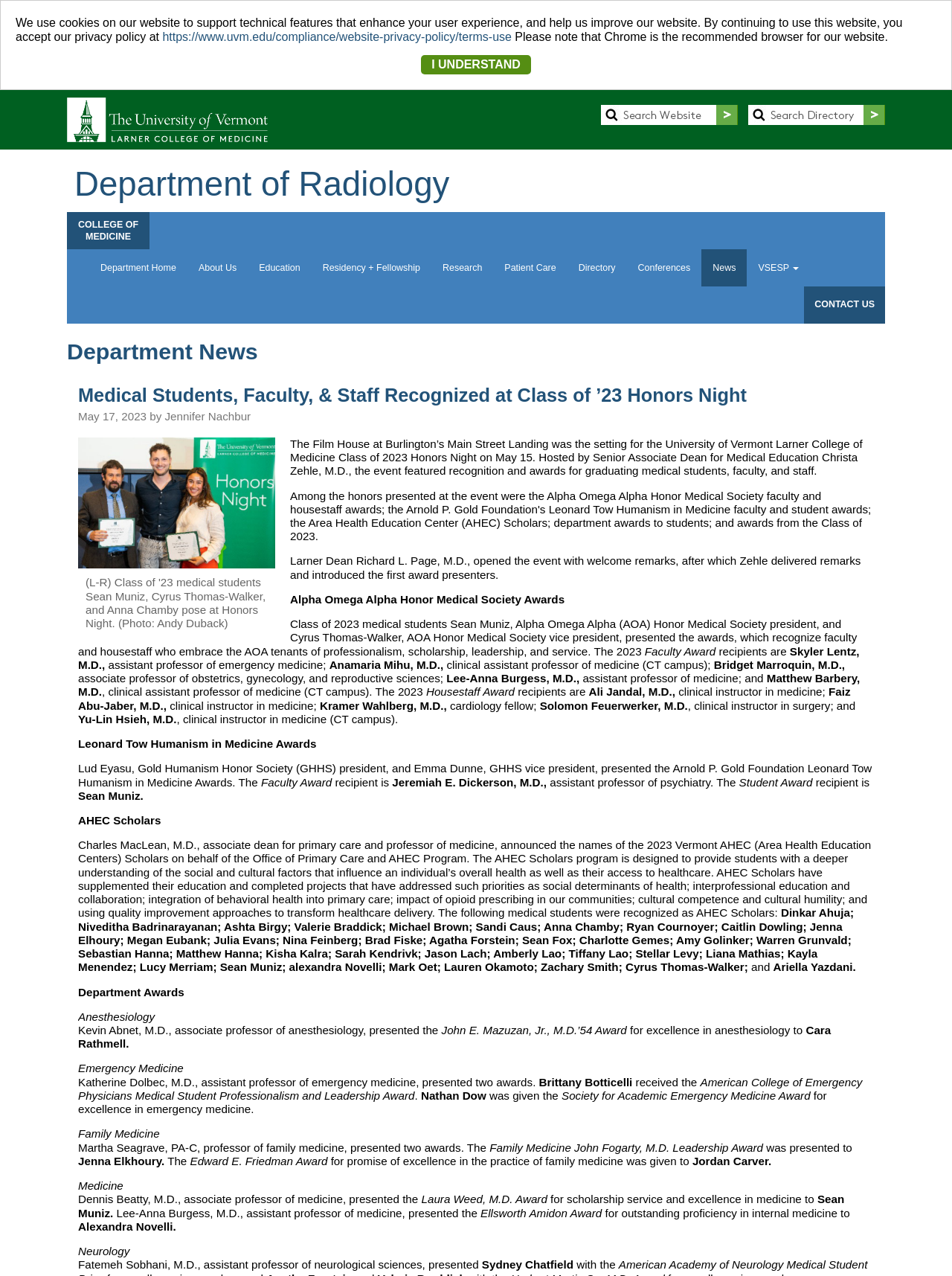Kindly respond to the following question with a single word or a brief phrase: 
Who is the Senior Associate Dean for Medical Education?

Christa Zehle, M.D.